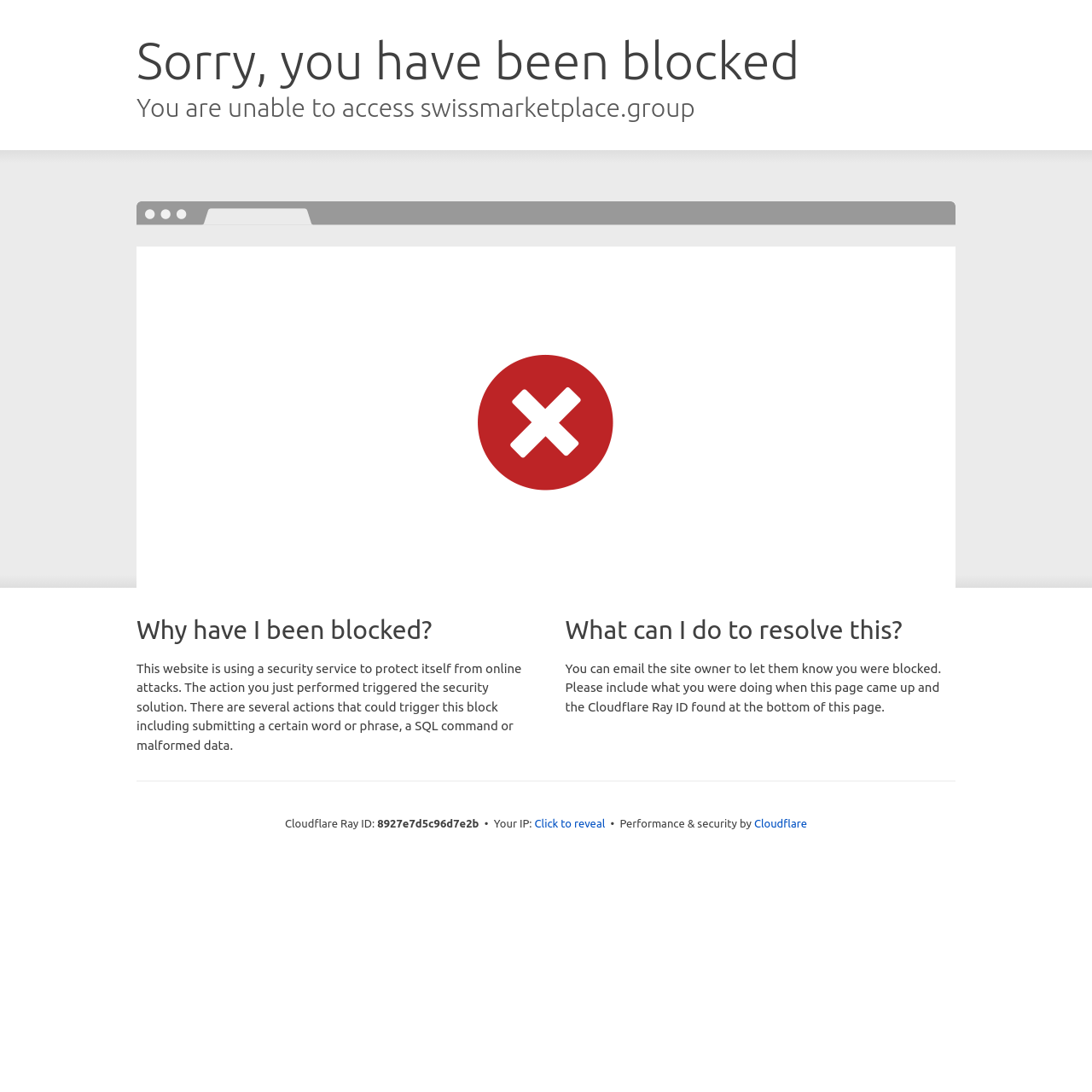What is the purpose of the button 'Click to reveal'?
Based on the image, answer the question with a single word or brief phrase.

Reveal IP